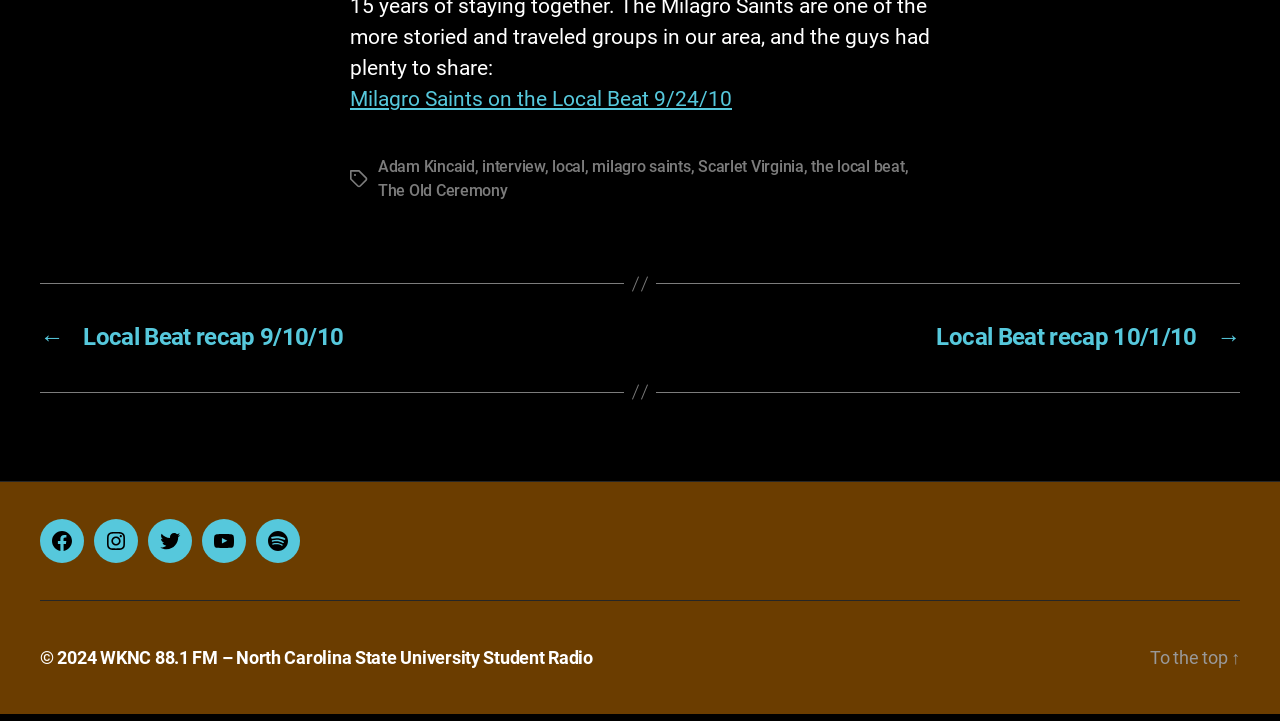Please use the details from the image to answer the following question comprehensively:
What year is the copyright for?

I found the answer by looking at the bottom of the page, which says '© 2024'. This suggests that the copyright is for the year 2024.